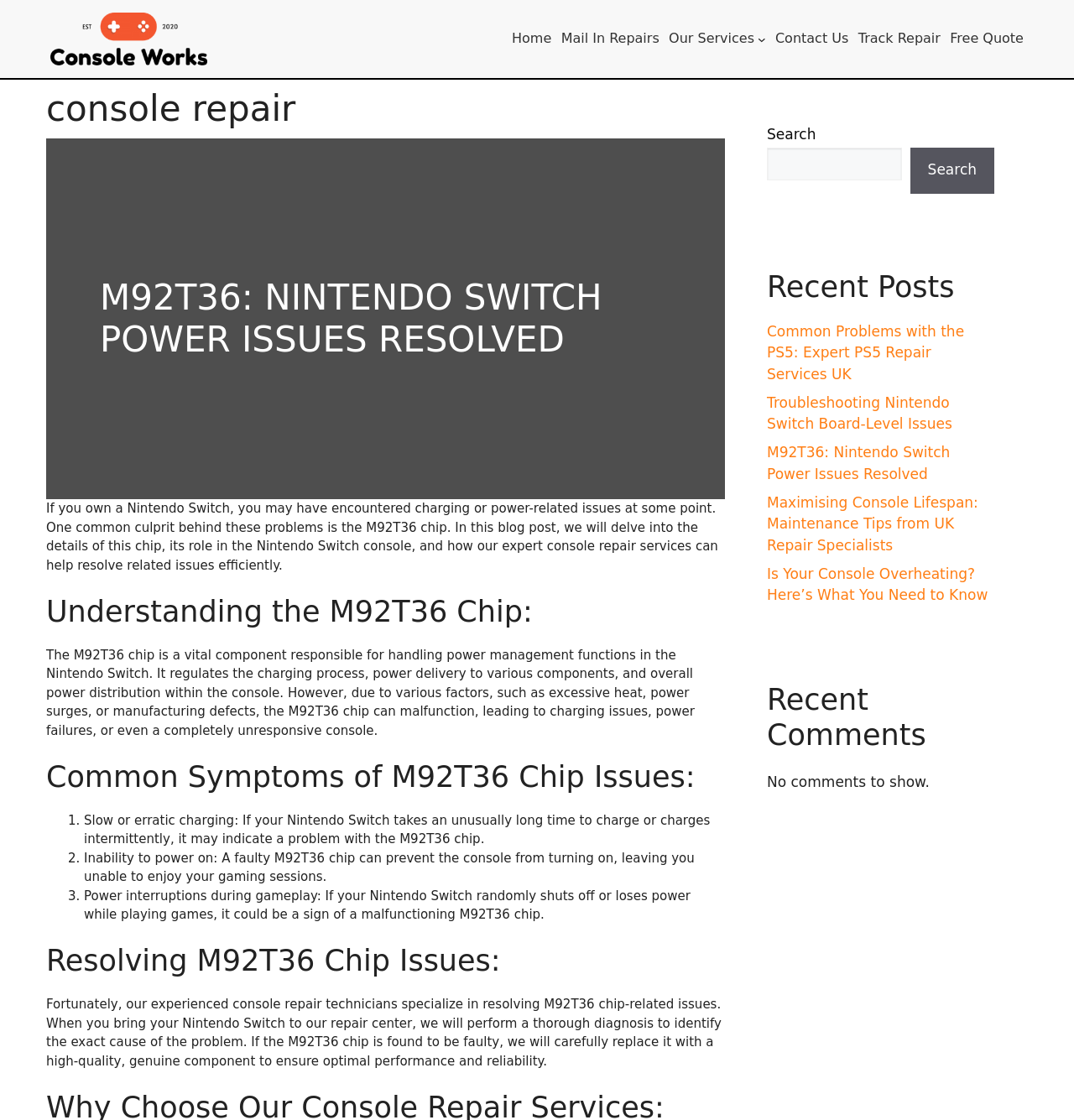Kindly determine the bounding box coordinates for the clickable area to achieve the given instruction: "Click on the 'Free Quote' link".

[0.885, 0.026, 0.953, 0.044]